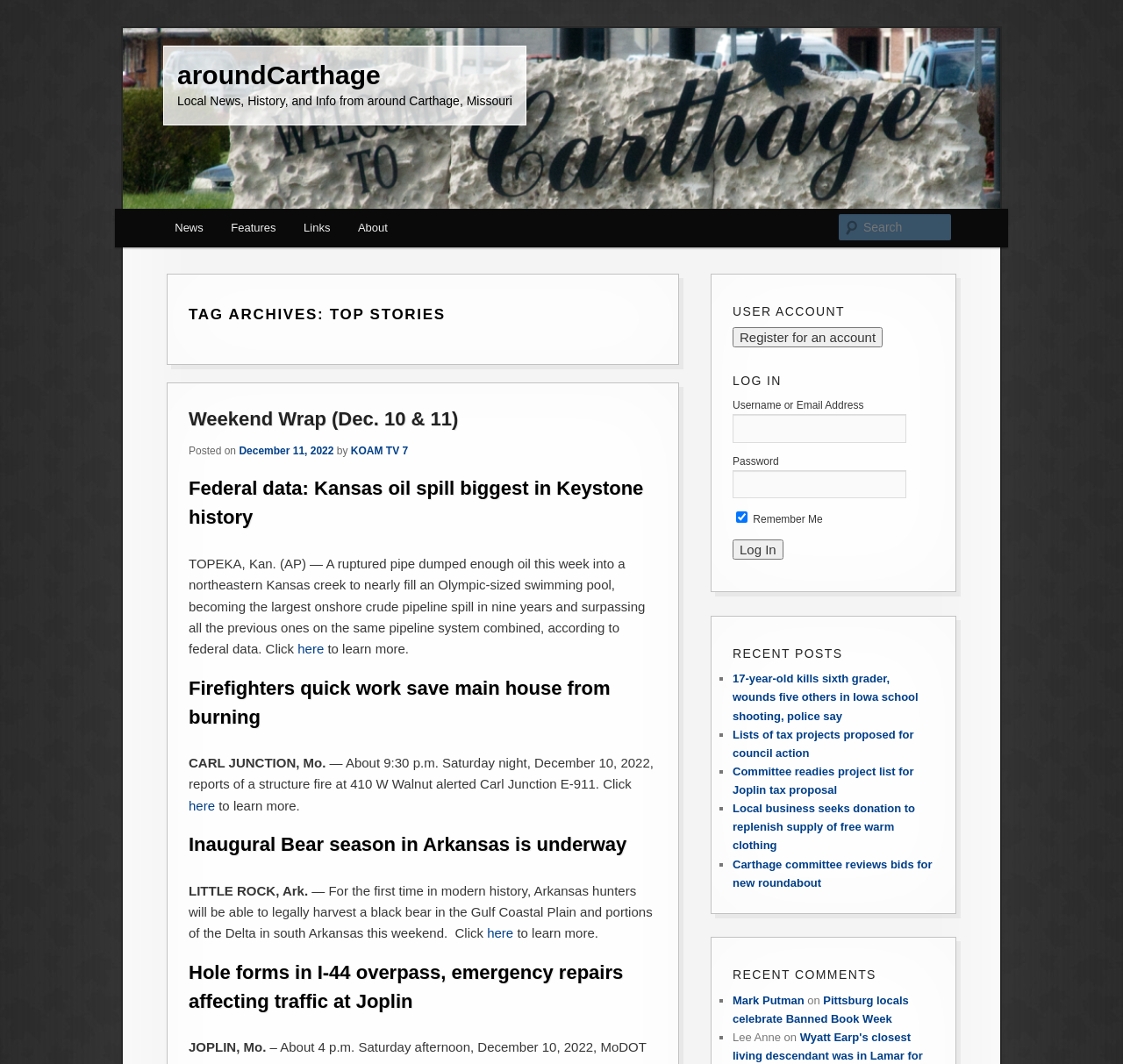Given the following UI element description: "parent_node: Search name="s" placeholder="Search"", find the bounding box coordinates in the webpage screenshot.

[0.747, 0.201, 0.847, 0.226]